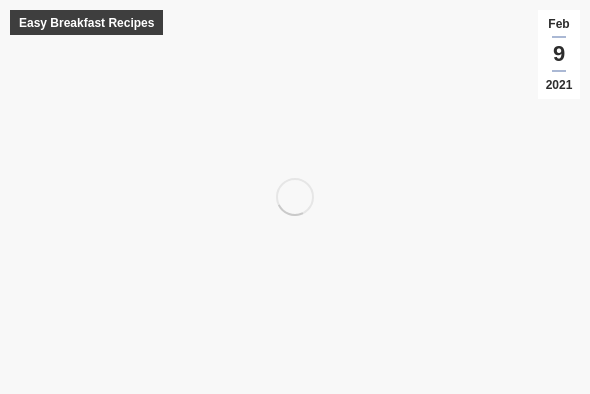Describe all significant details and elements found in the image.

This image depicts a delectable recipe feature titled "Heart Shaped Strawberry ‘Pop-Tarts’," published on February 9, 2021. The design highlights an engaging layout for easy breakfast recipes, underscored by a theme of love and creativity in food preparation, making it perfect for special occasions like Valentine's Day. The prominent visuals emphasize a fun and inviting approach to baking with fresh strawberries and a touch of whimsy in the pop-tart shape, inviting viewers to explore and enjoy a delicious homemade treat. The overall atmosphere conveys warmth and the idea of sharing food as a meaningful expression of affection.